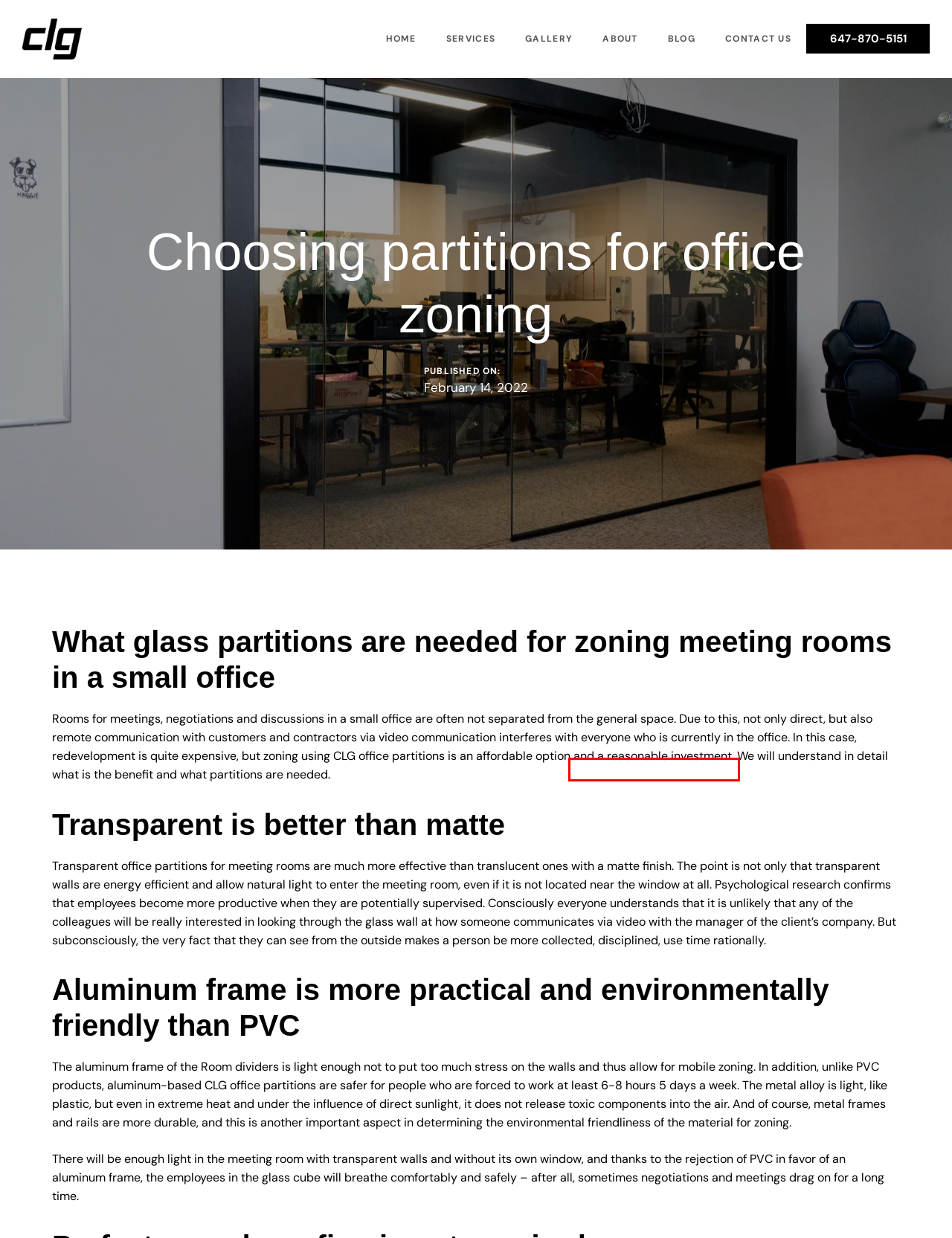Examine the screenshot of a webpage featuring a red bounding box and identify the best matching webpage description for the new page that results from clicking the element within the box. Here are the options:
A. Glass Table Tops With Installation - Get A Quote Today
B. Glass Cutting, Laminating And Tempering For Custom Orders
C. Glass Railings For Stairs, Decks & Balconies By CLG
D. Premium Glass Shower Doors In Toronto - Crystal Lake Glass
E. Crystal Lake Glass - Custom Glass Company In Toronto
F. Custom Mirrors For Bathrooms, Gyms And Living Spaces
G. Contact Form Crystal Lake Glass – Let Us Know About Yourself
H. Commercial & Custom Glass Office Partitions Toronto | CLG

A